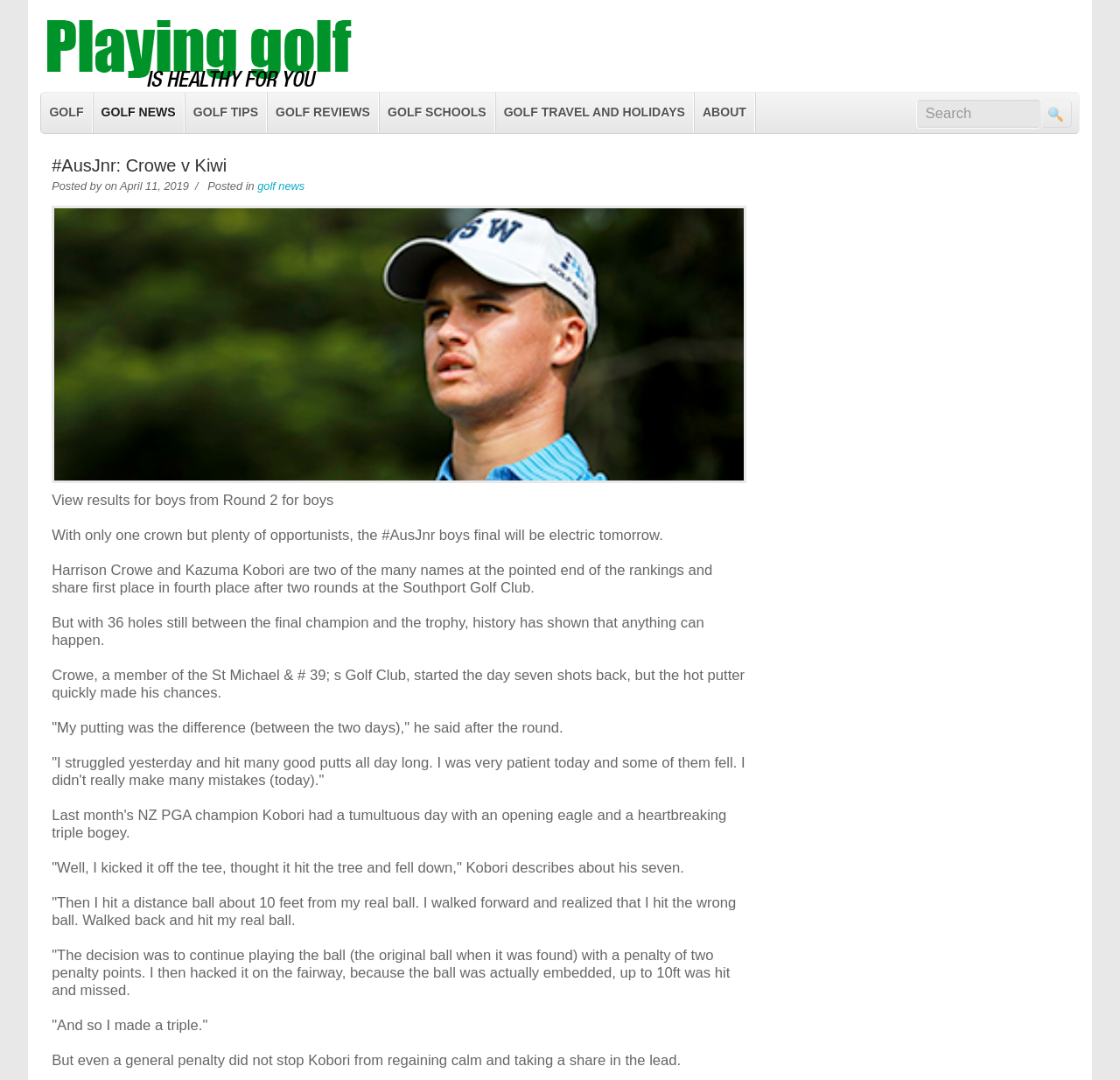Extract the bounding box coordinates of the UI element described: "value="🔍"". Provide the coordinates in the format [left, top, right, bottom] with values ranging from 0 to 1.

[0.93, 0.092, 0.957, 0.118]